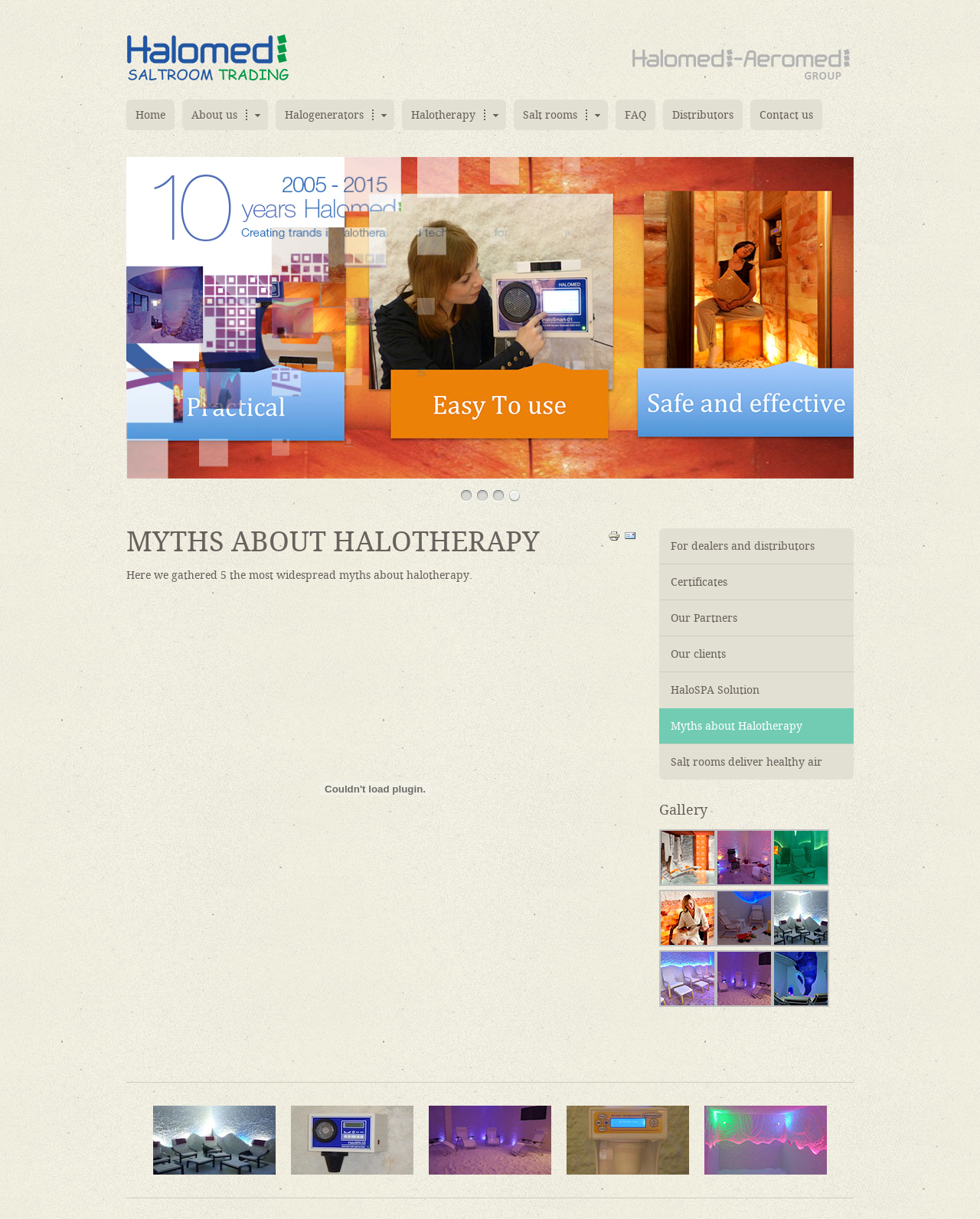Based on the image, please elaborate on the answer to the following question:
What is the purpose of the links in the top navigation bar?

I analyzed the links in the top navigation bar, including 'Home', 'About us', 'Halogenerators', and so on. These links are likely to navigate to different pages of the website, allowing users to access various sections and information.